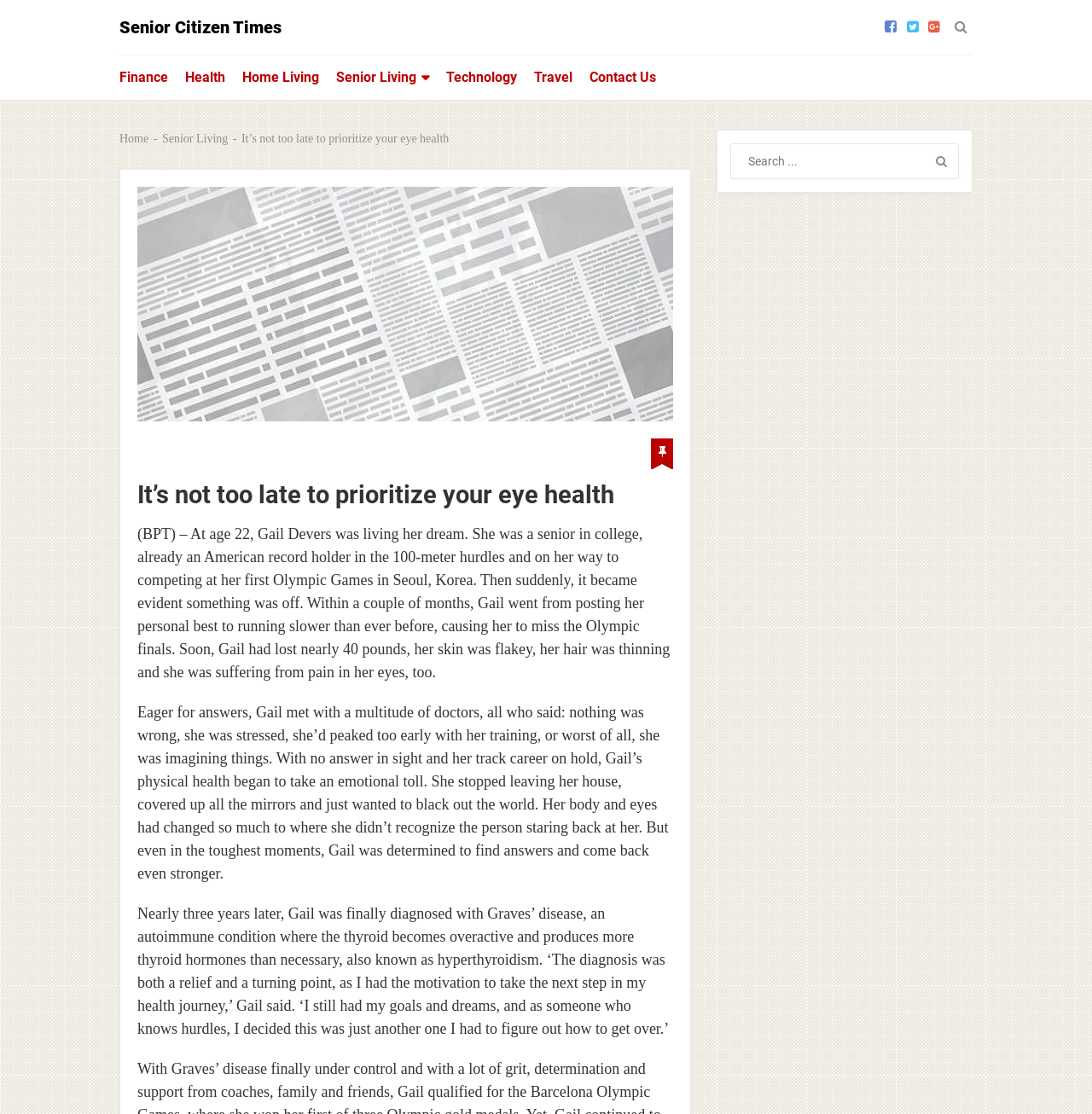Please specify the bounding box coordinates of the area that should be clicked to accomplish the following instruction: "Search for something". The coordinates should consist of four float numbers between 0 and 1, i.e., [left, top, right, bottom].

[0.869, 0.014, 0.891, 0.035]